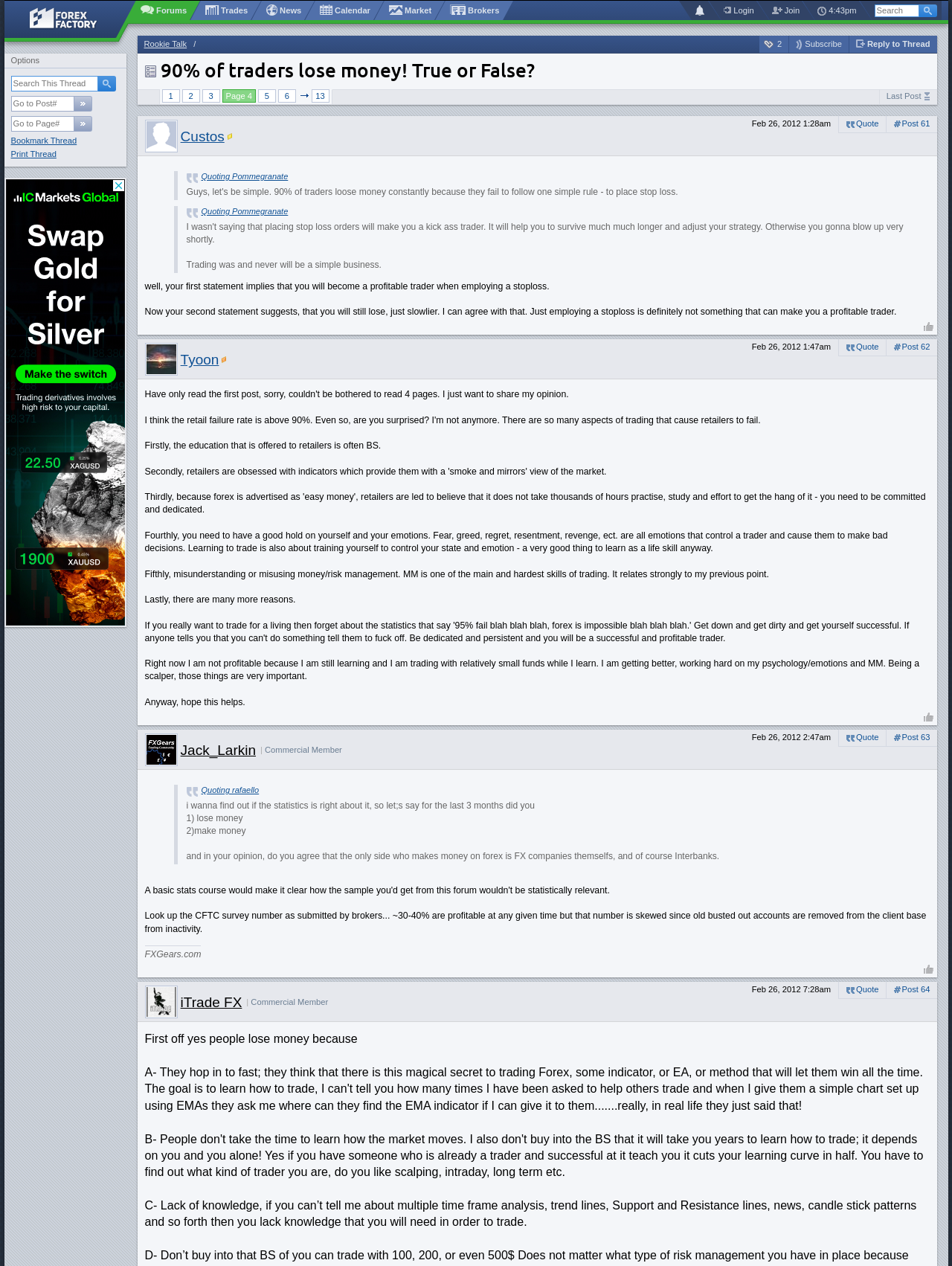Please identify the bounding box coordinates of the region to click in order to complete the given instruction: "View post 61". The coordinates should be four float numbers between 0 and 1, i.e., [left, top, right, bottom].

[0.931, 0.092, 0.984, 0.104]